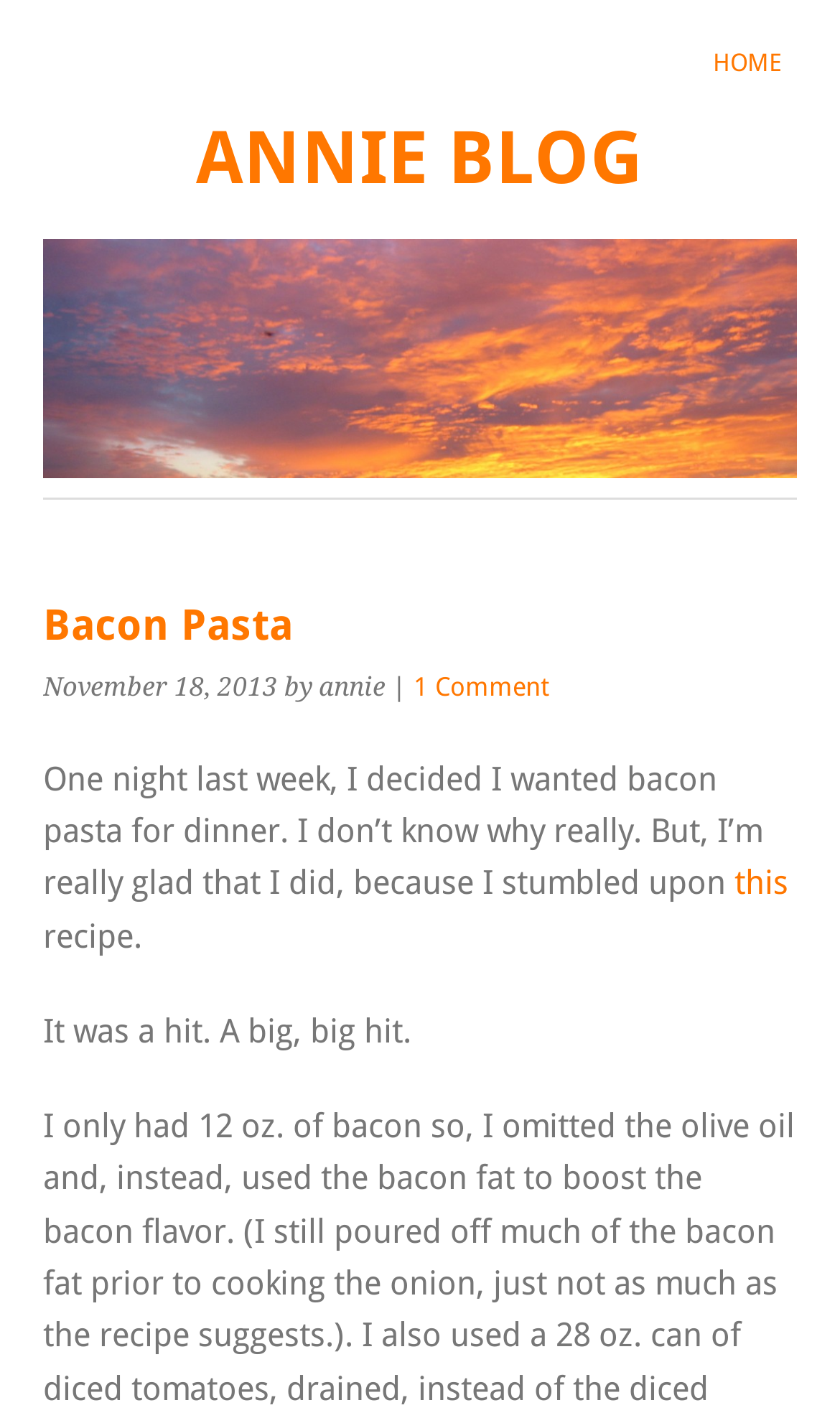What is the date of the blog post?
Using the visual information, reply with a single word or short phrase.

November 18, 2013